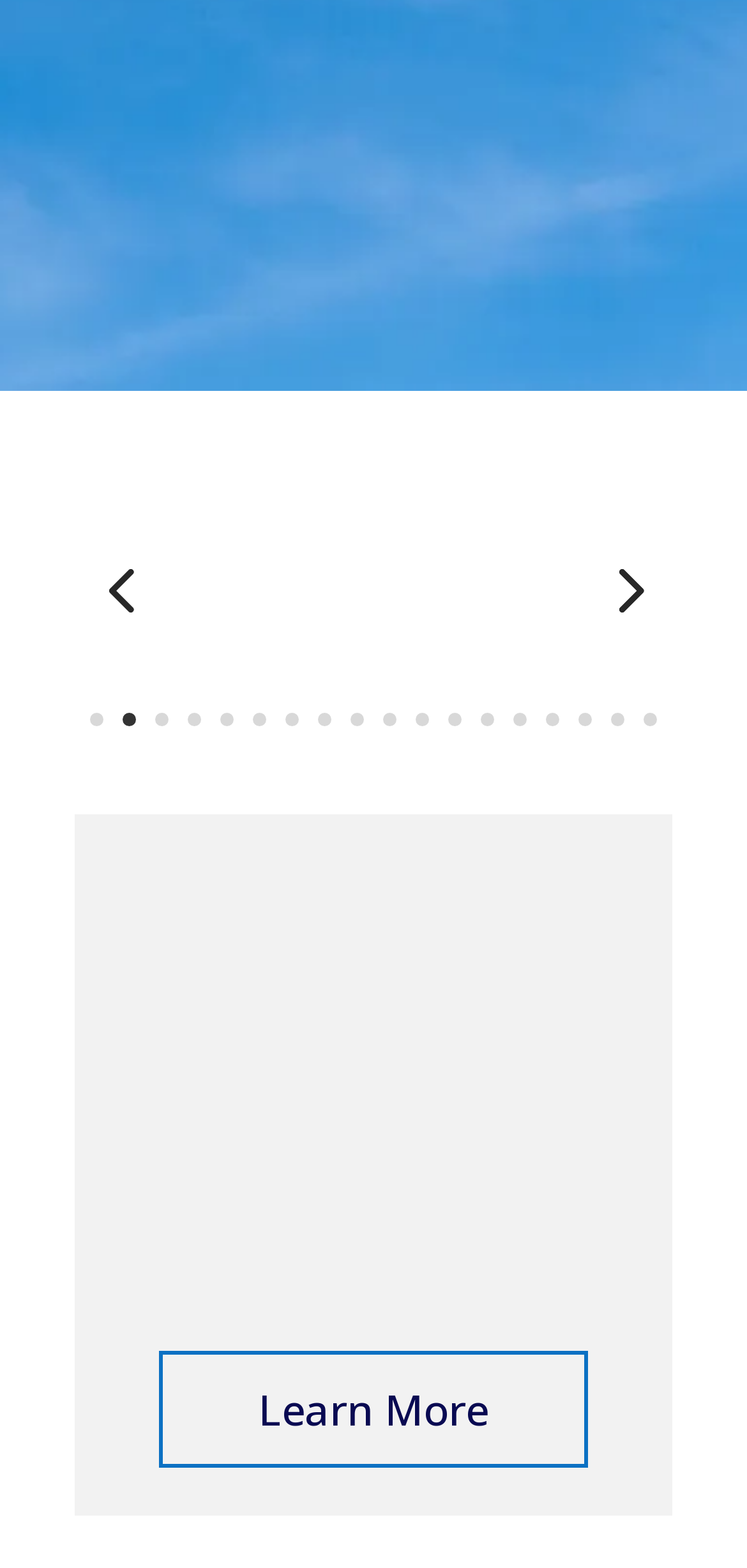Determine the bounding box coordinates for the element that should be clicked to follow this instruction: "go to About Us page". The coordinates should be given as four float numbers between 0 and 1, in the format [left, top, right, bottom].

[0.15, 0.813, 0.85, 0.88]